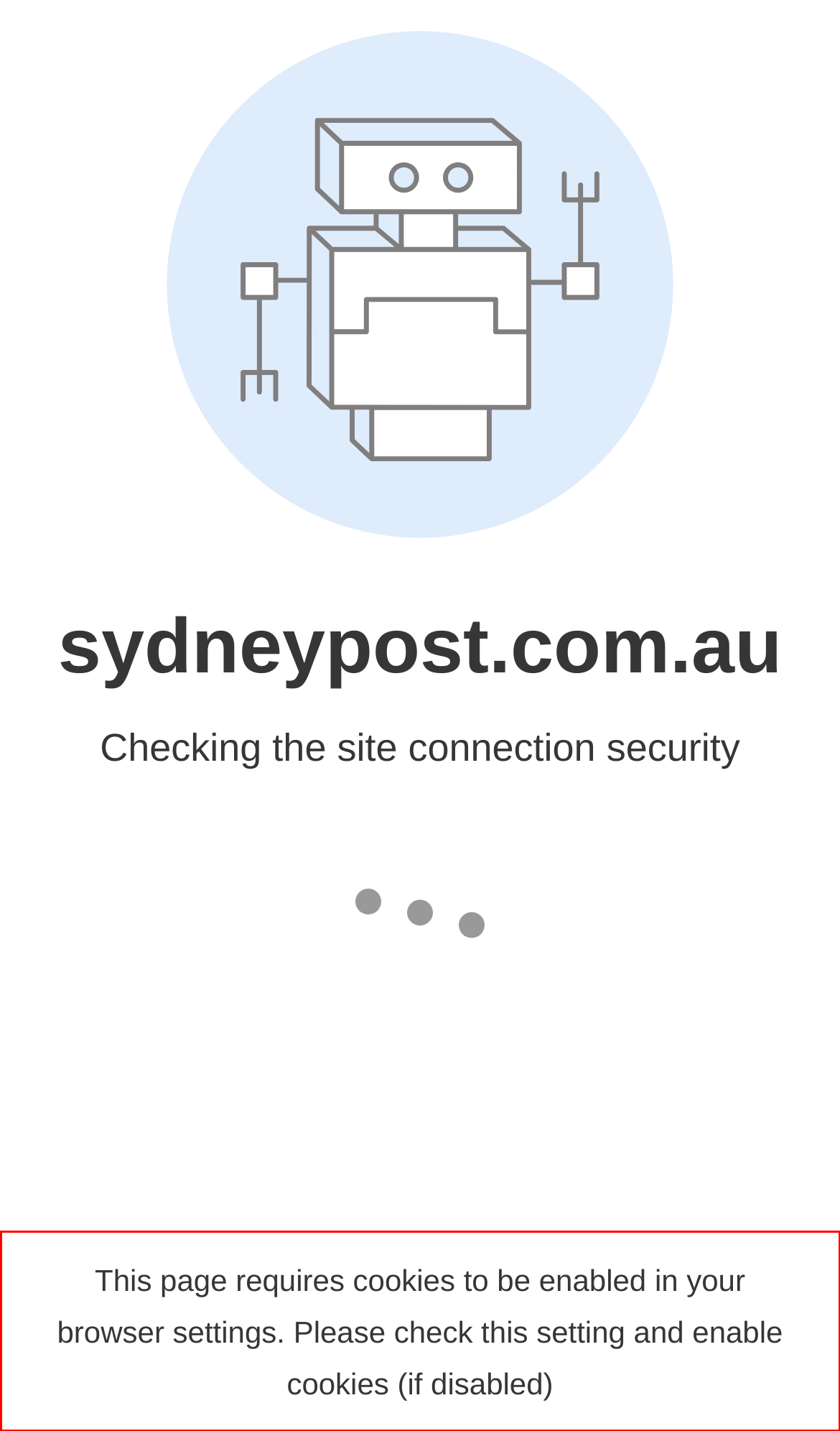Given a screenshot of a webpage containing a red rectangle bounding box, extract and provide the text content found within the red bounding box.

This page requires cookies to be enabled in your browser settings. Please check this setting and enable cookies (if disabled)